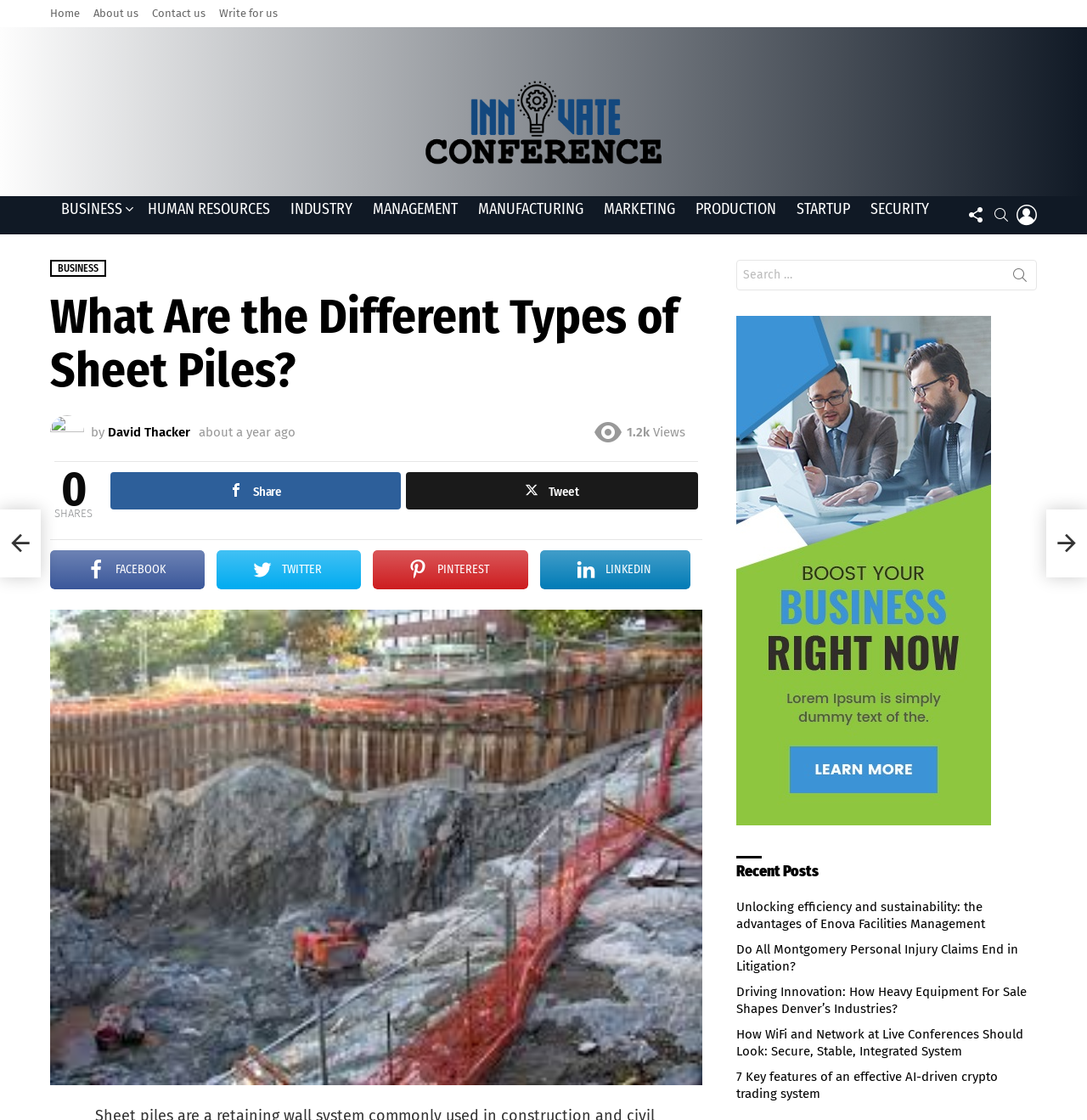How many social media sharing options are available?
Please answer the question as detailed as possible.

The webpage contains several link elements for social media sharing options, including Facebook, Twitter, Pinterest, and LinkedIn, which are located near the 'SHARES' text, indicating 5 social media sharing options are available.